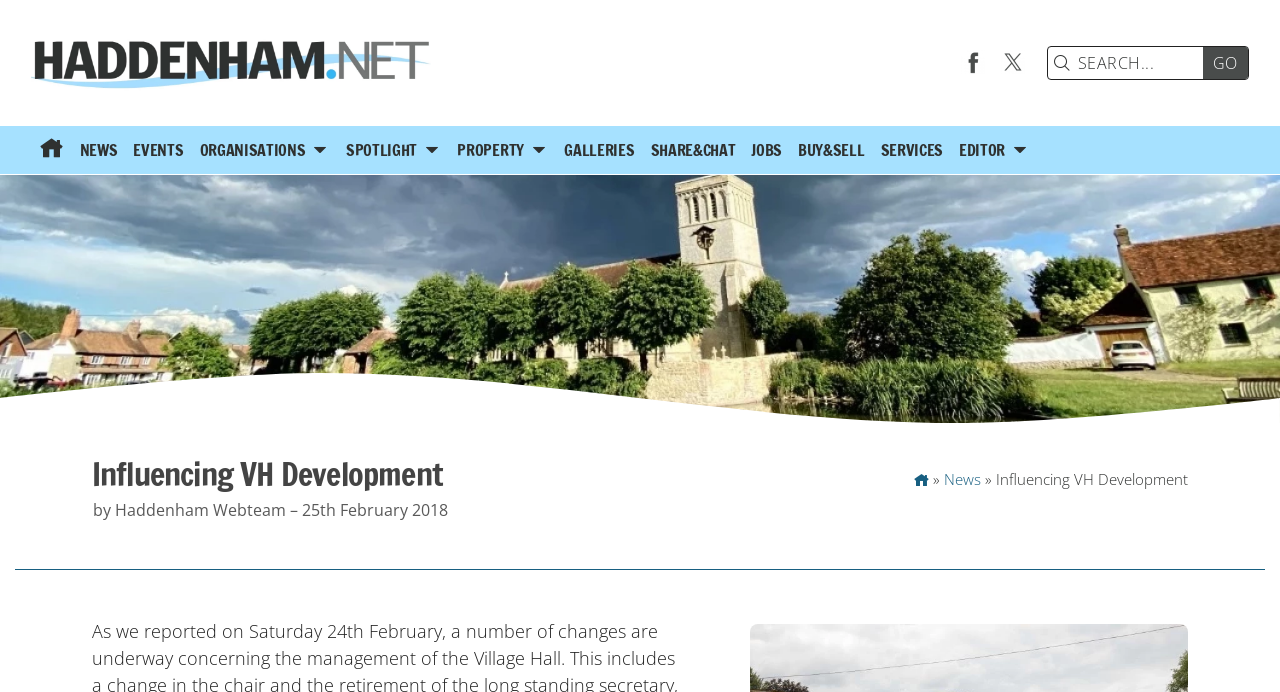Determine the main heading of the webpage and generate its text.

Influencing VH Development